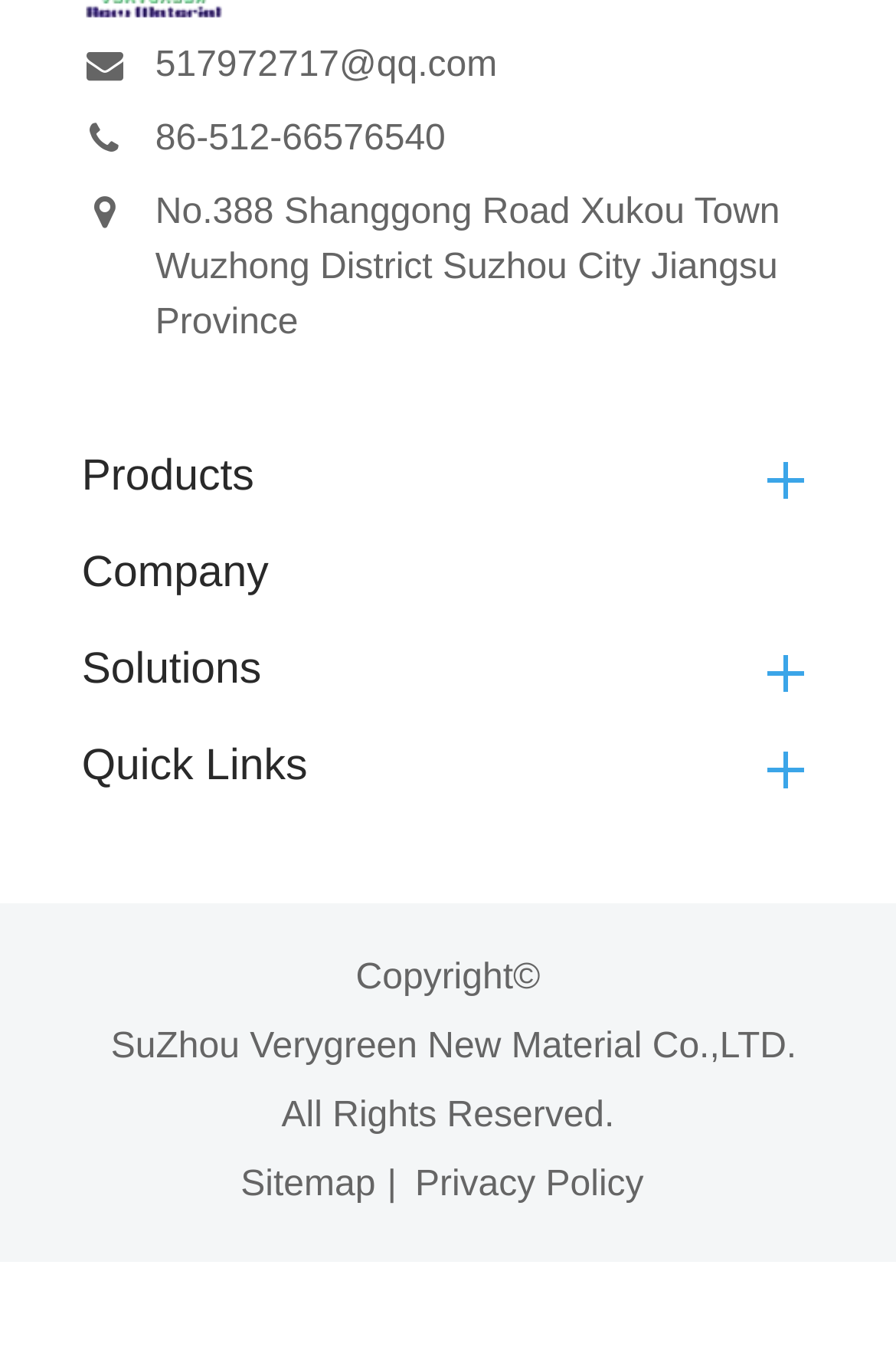How many main navigation links are there?
Please provide a single word or phrase as your answer based on the image.

3